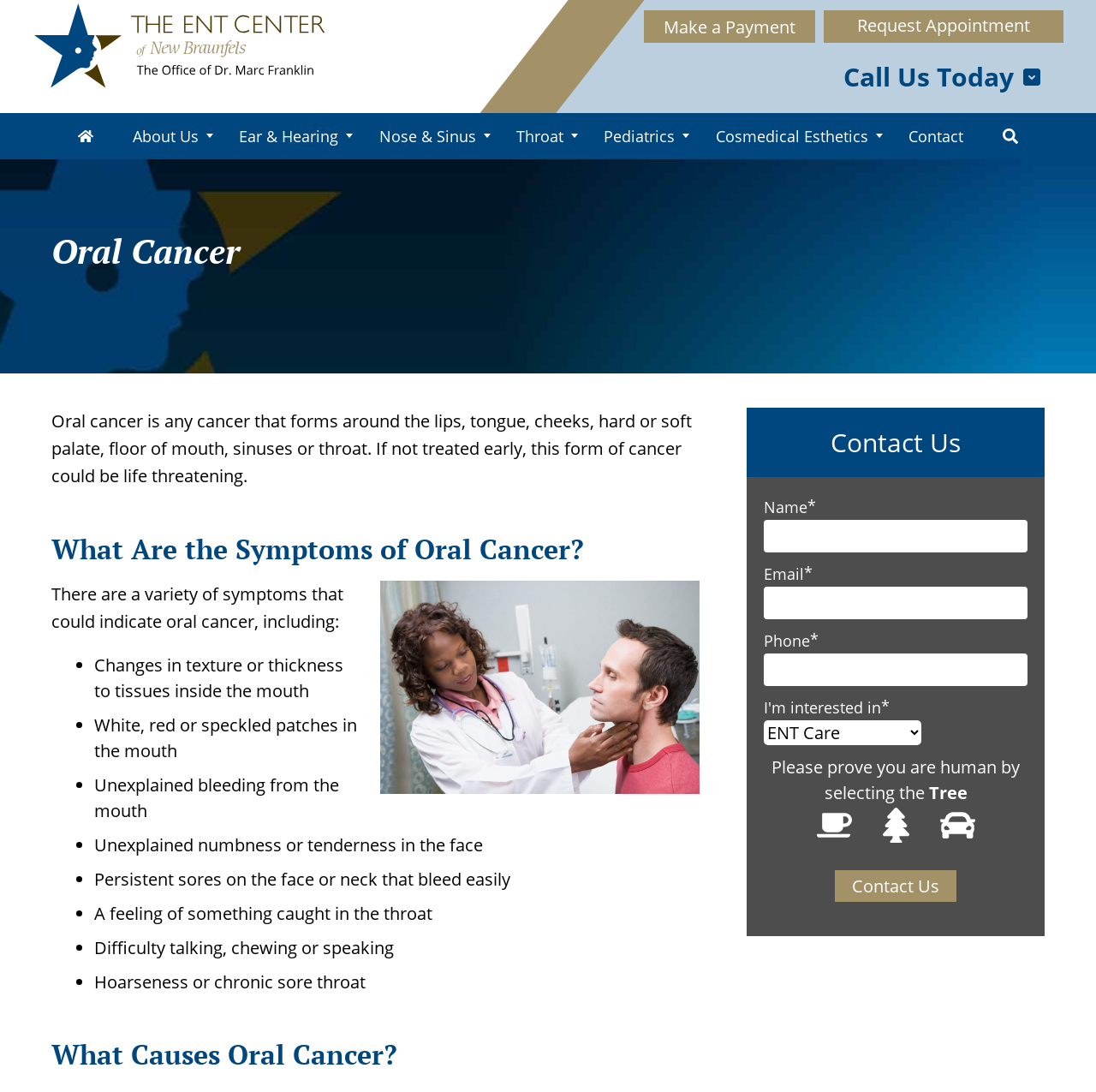Identify the bounding box coordinates of the element to click to follow this instruction: 'Make a payment'. Ensure the coordinates are four float values between 0 and 1, provided as [left, top, right, bottom].

[0.588, 0.009, 0.744, 0.039]